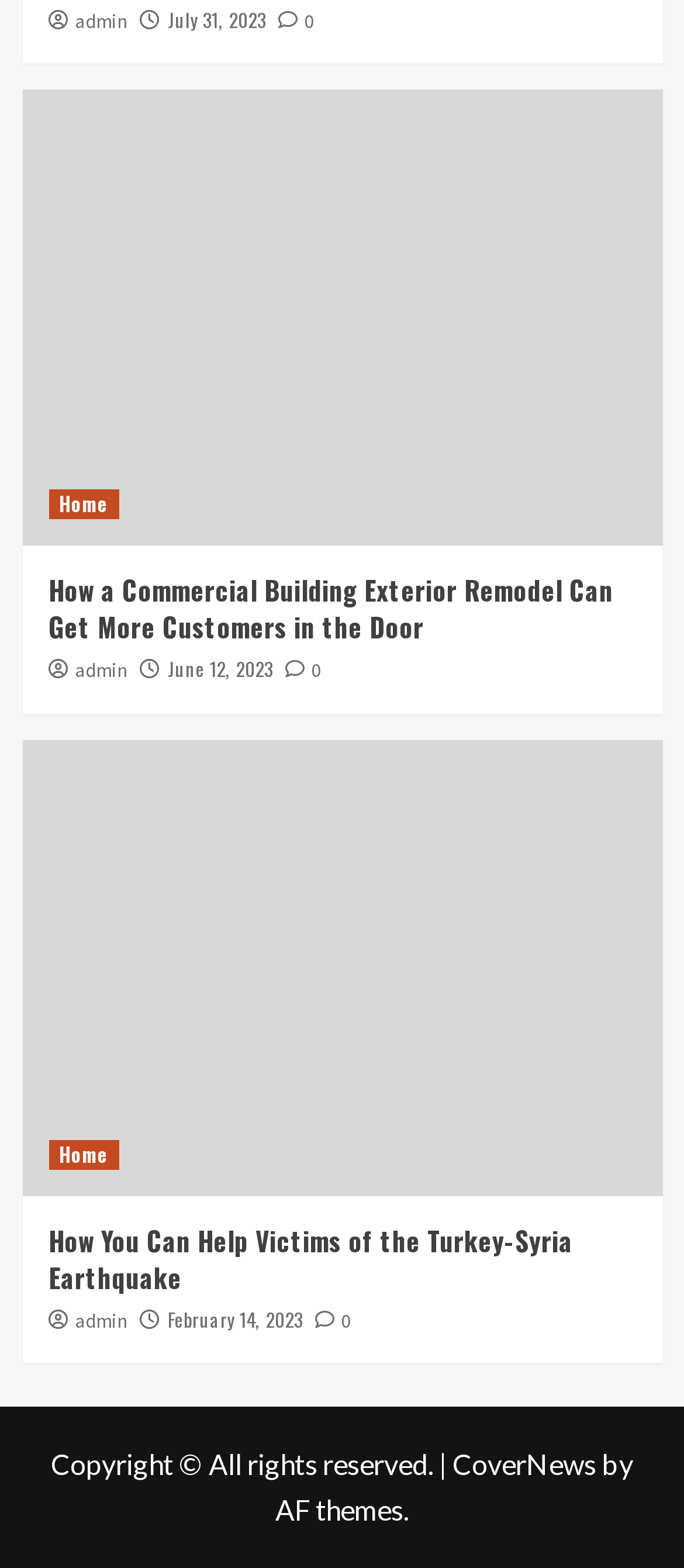Please reply to the following question using a single word or phrase: 
What is the title of the second article?

How You Can Help Victims of the Turkey-Syria Earthquake